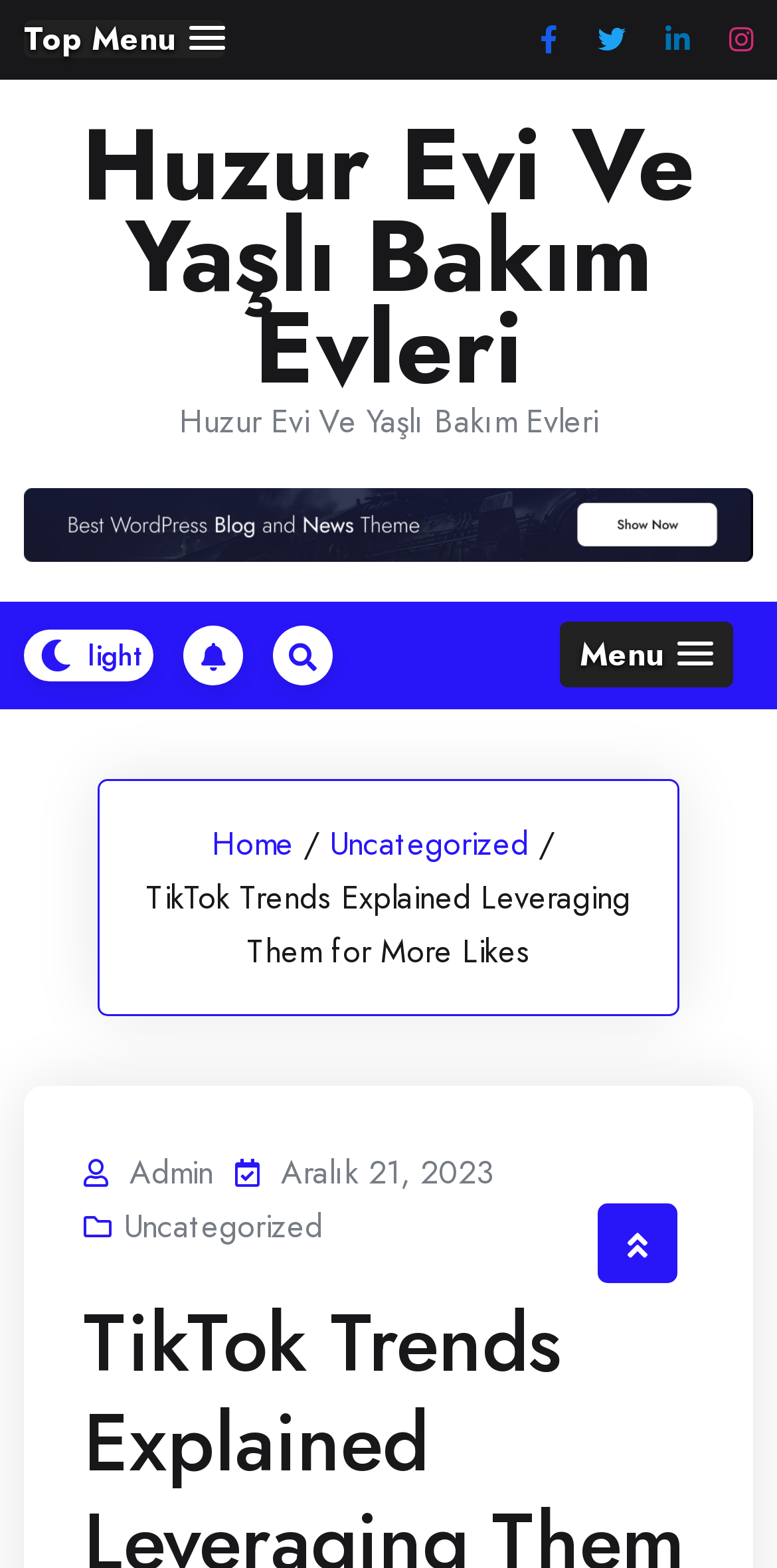What is the website about?
Provide a concise answer using a single word or phrase based on the image.

TikTok Trends